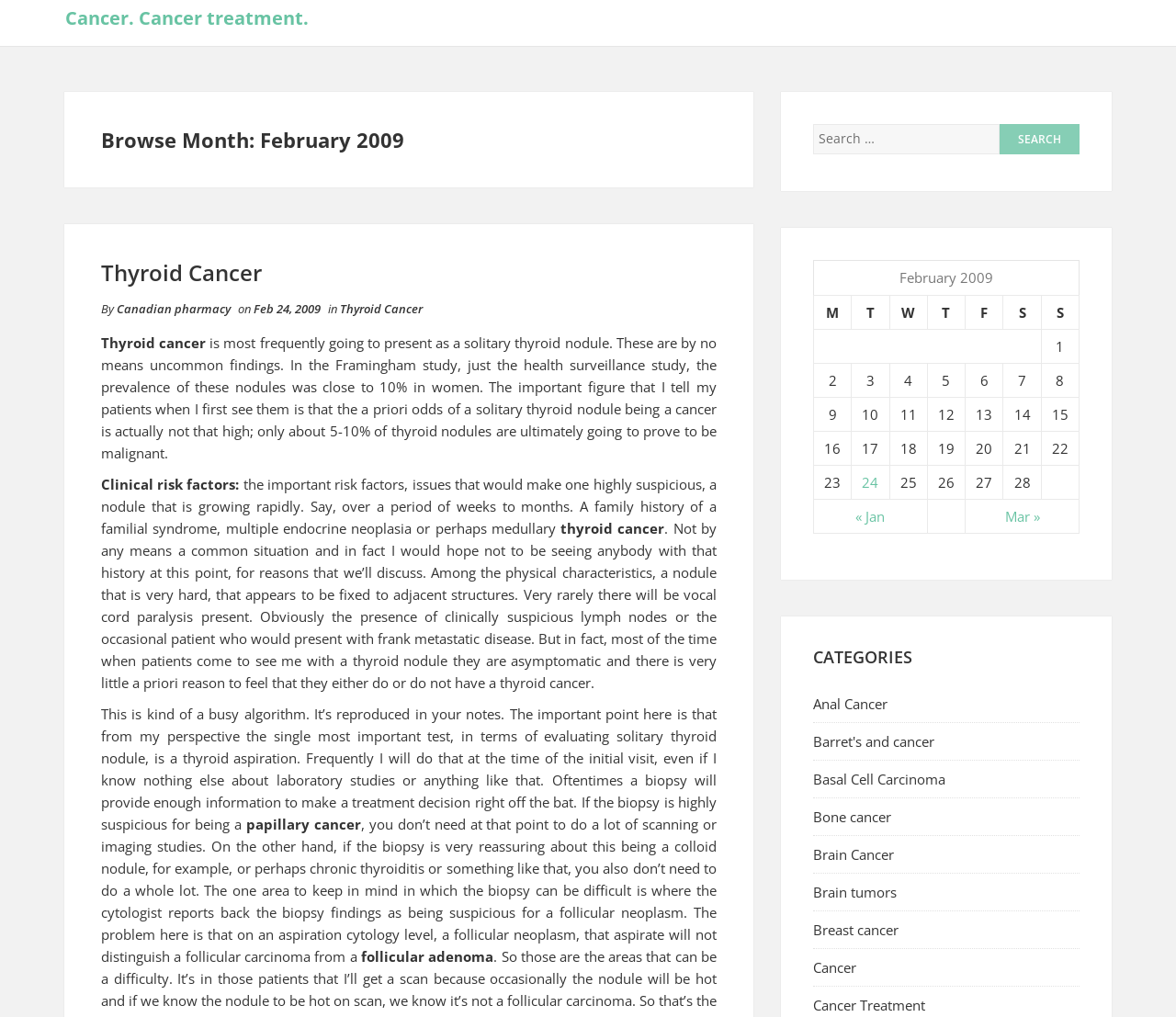Pinpoint the bounding box coordinates for the area that should be clicked to perform the following instruction: "View size and fit guide".

None